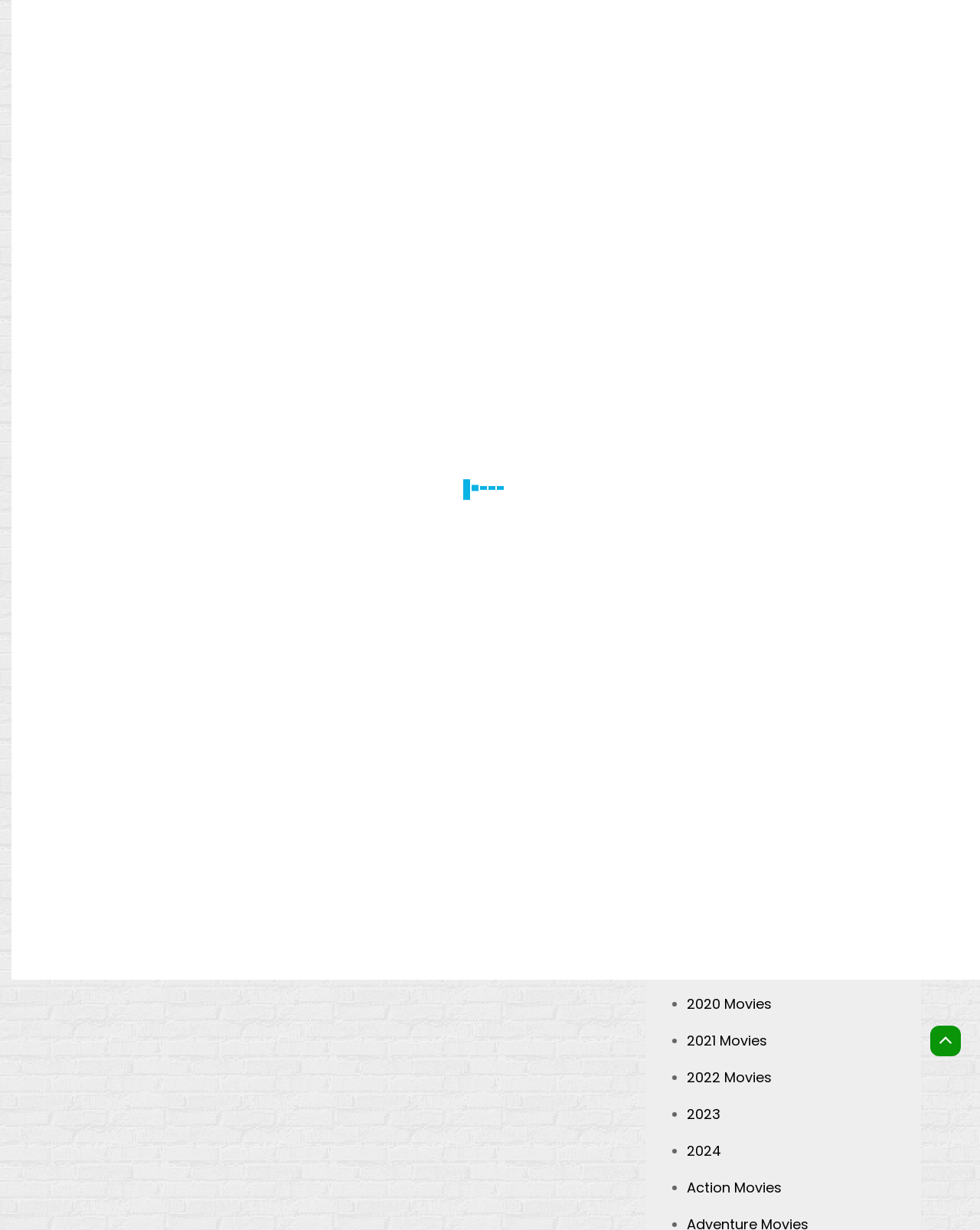Find the bounding box coordinates of the clickable area that will achieve the following instruction: "Watch movies on afdah".

[0.682, 0.219, 0.815, 0.233]